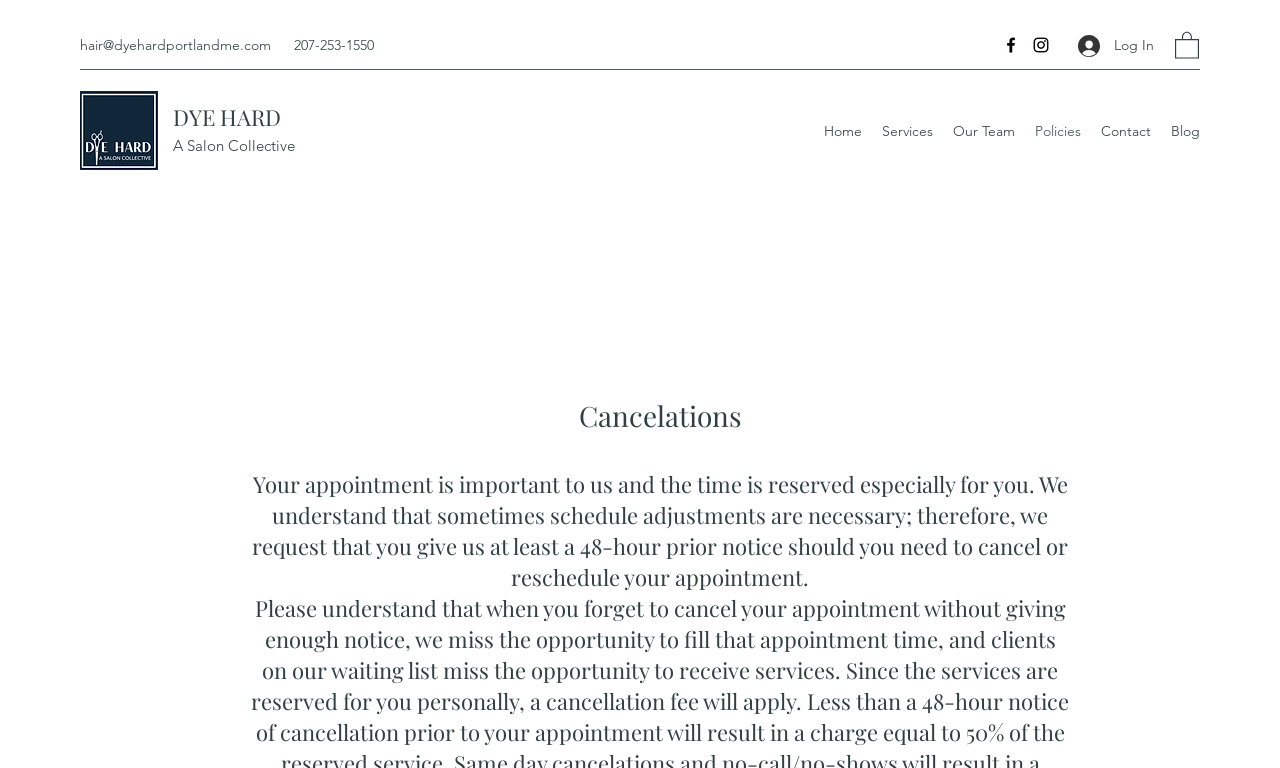What is the name of the salon?
Respond to the question with a single word or phrase according to the image.

DYE HARD